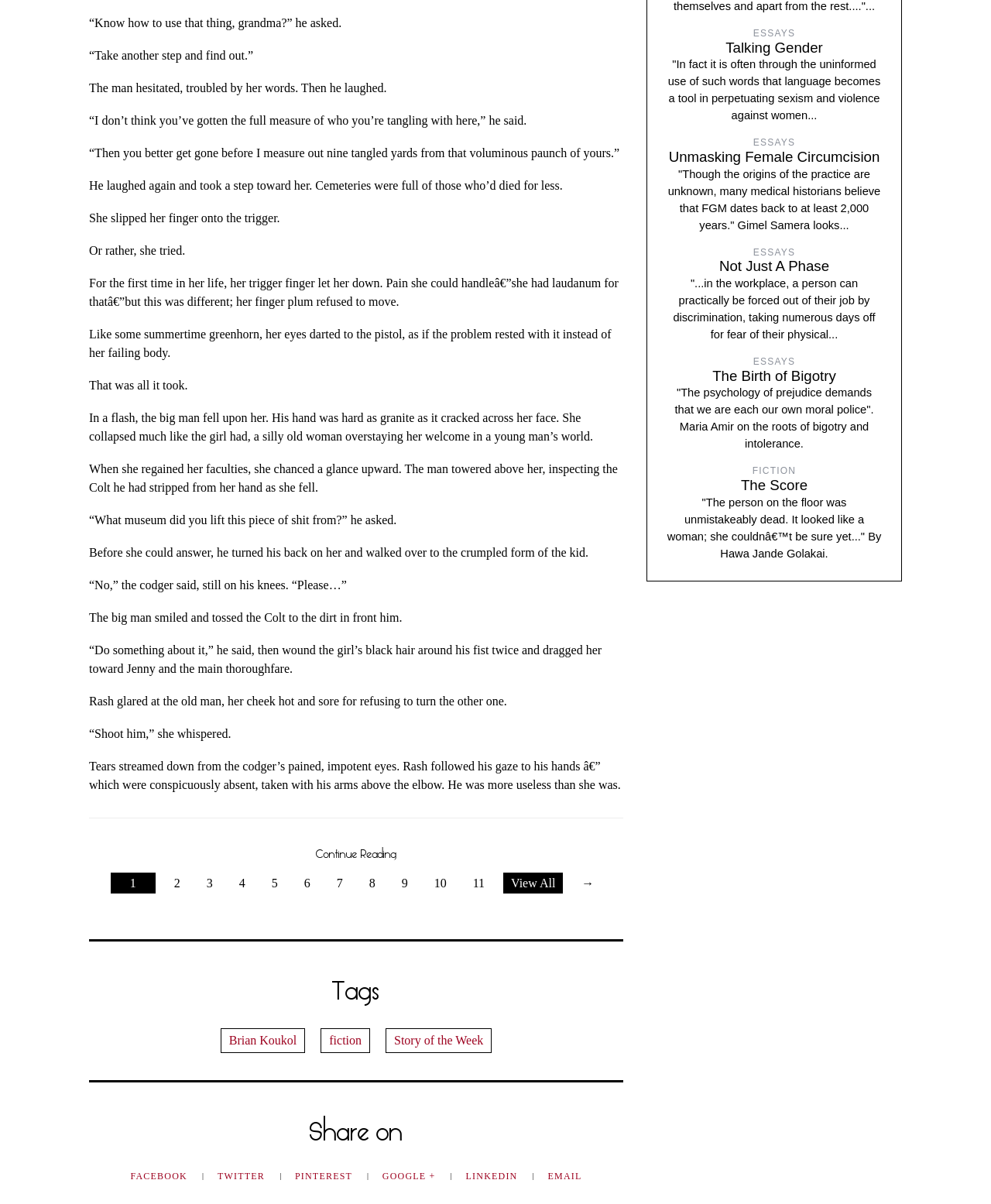From the element description Unmasking Female Circumcision, predict the bounding box coordinates of the UI element. The coordinates must be specified in the format (top-left x, top-left y, bottom-right x, bottom-right y) and should be within the 0 to 1 range.

[0.675, 0.124, 0.888, 0.137]